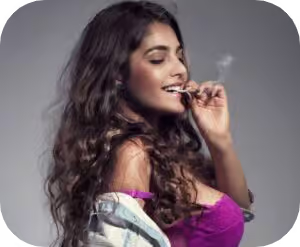What color is the woman's top?
Based on the visual, give a brief answer using one word or a short phrase.

purple